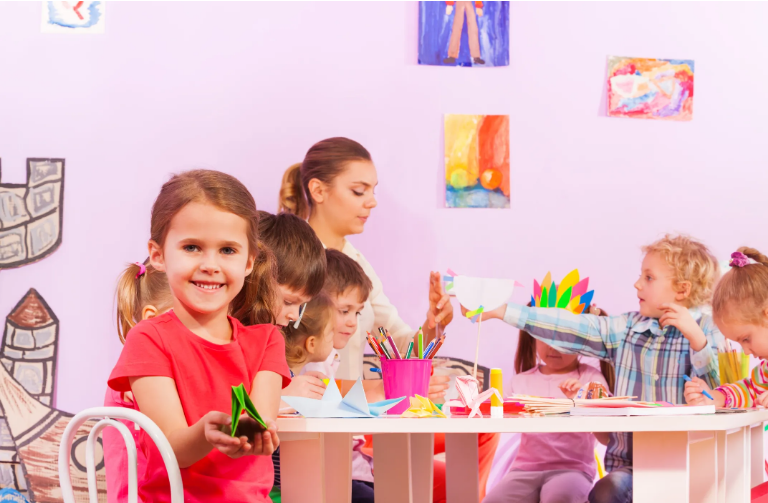What is on the walls?
Please answer using one word or phrase, based on the screenshot.

Artistic masterpieces